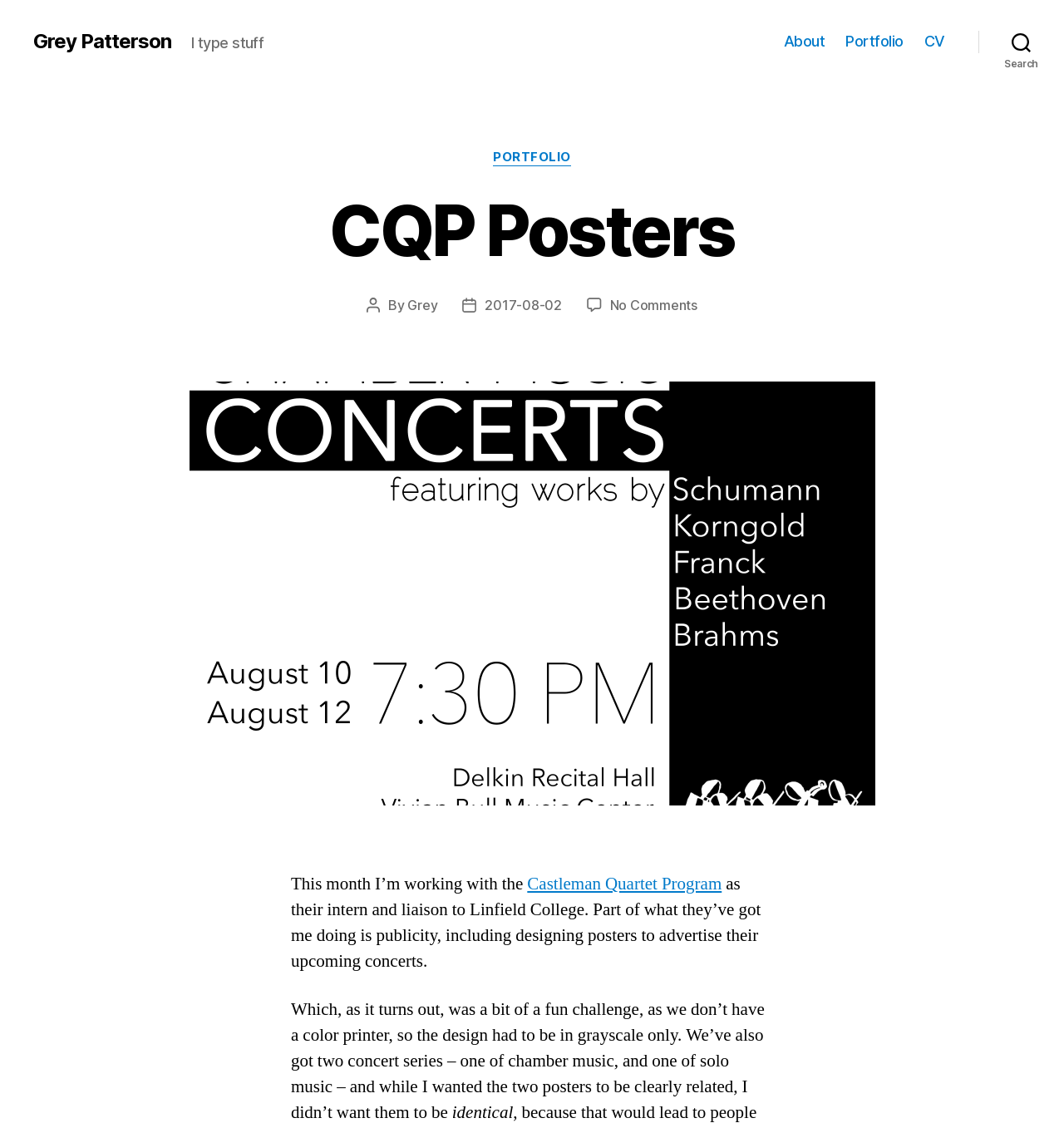Based on what you see in the screenshot, provide a thorough answer to this question: What is the purpose of the posters designed by the author?

I found the answer by reading the text 'Part of what they’ve got me doing is publicity, including designing posters to advertise their upcoming concerts.' which indicates the purpose of the posters designed by the author.